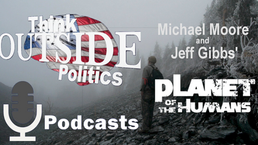What is the phrase displayed prominently in the foreground?
Using the image as a reference, answer the question with a short word or phrase.

Think Outside Politics